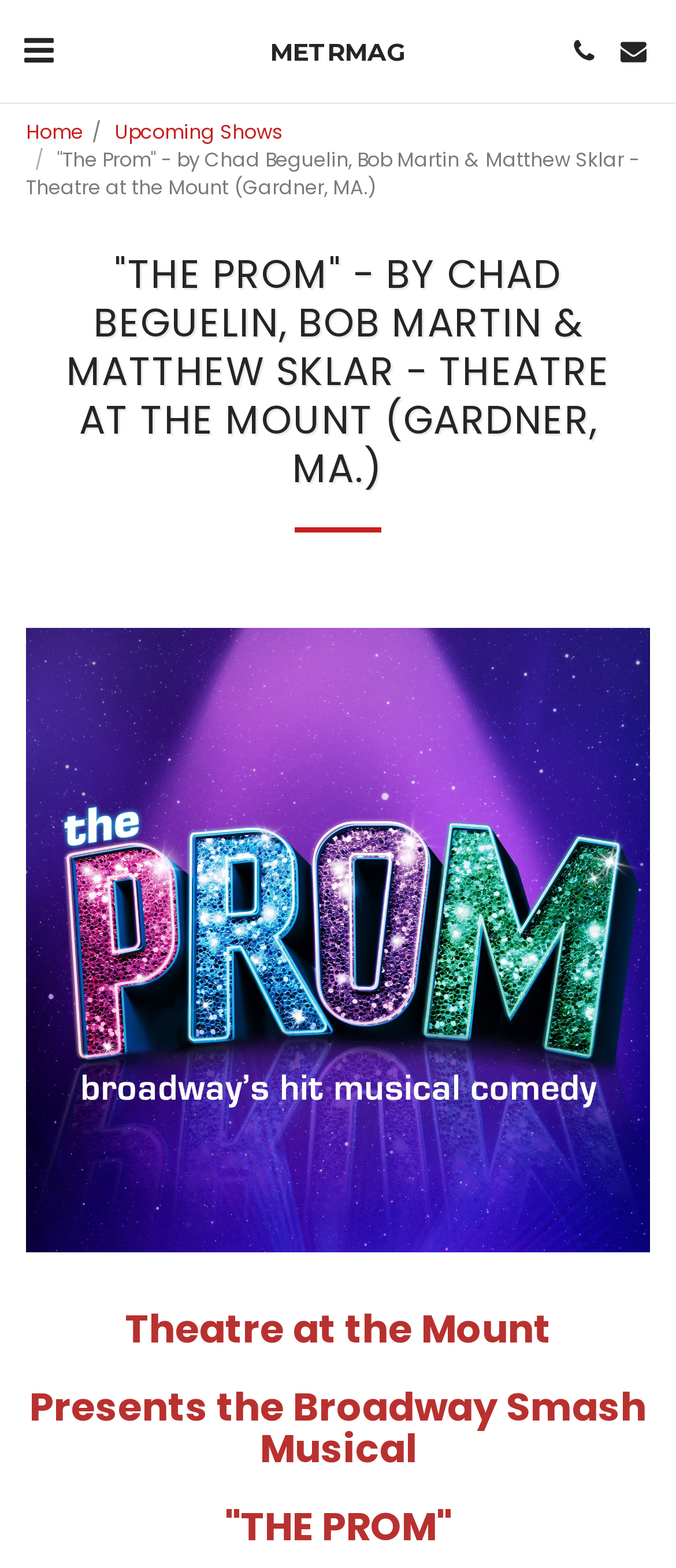Please specify the bounding box coordinates for the clickable region that will help you carry out the instruction: "Click the METRMAG link".

[0.362, 0.0, 0.638, 0.065]